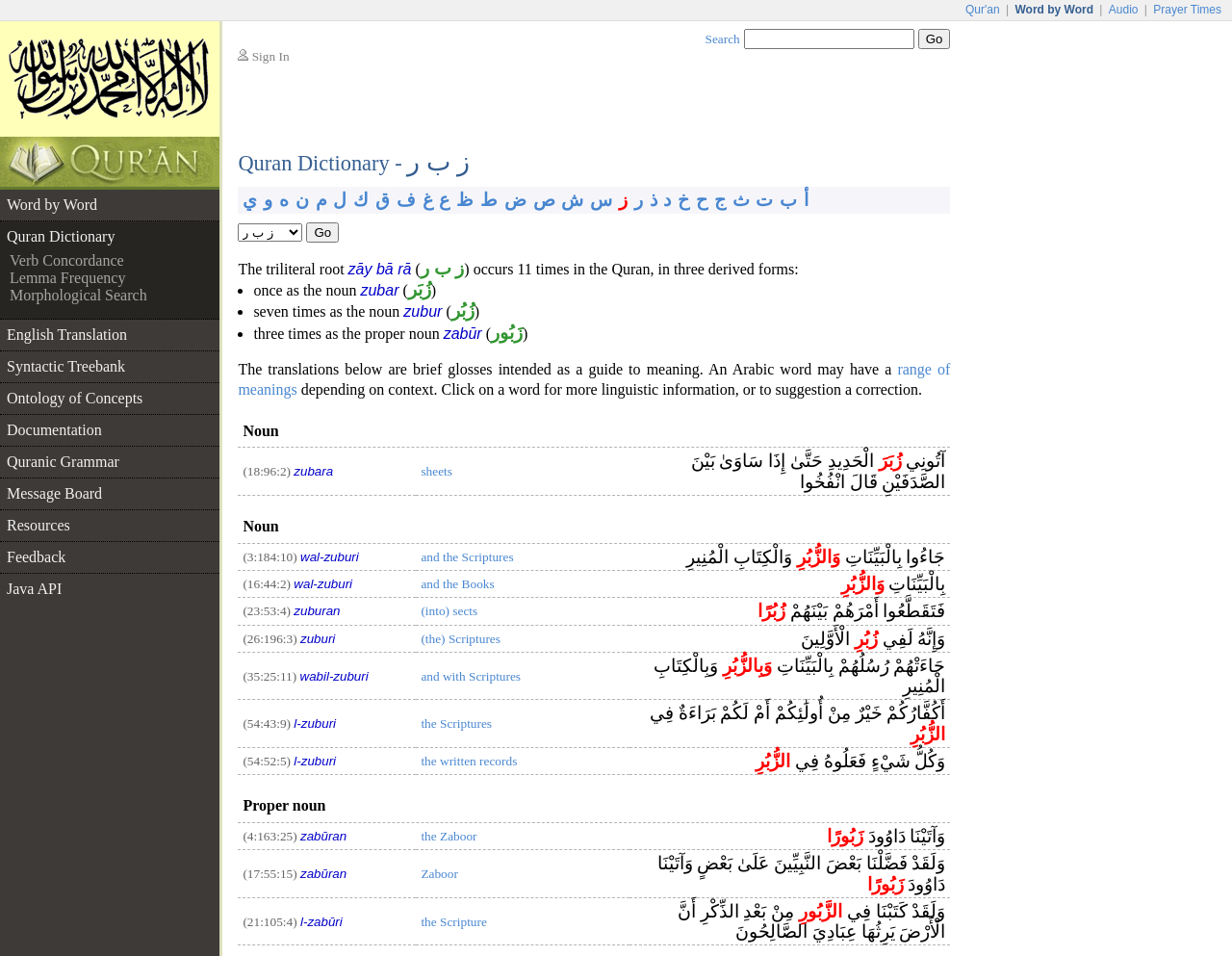Give a short answer to this question using one word or a phrase:
What is the first link in the top navigation bar?

Qur'an